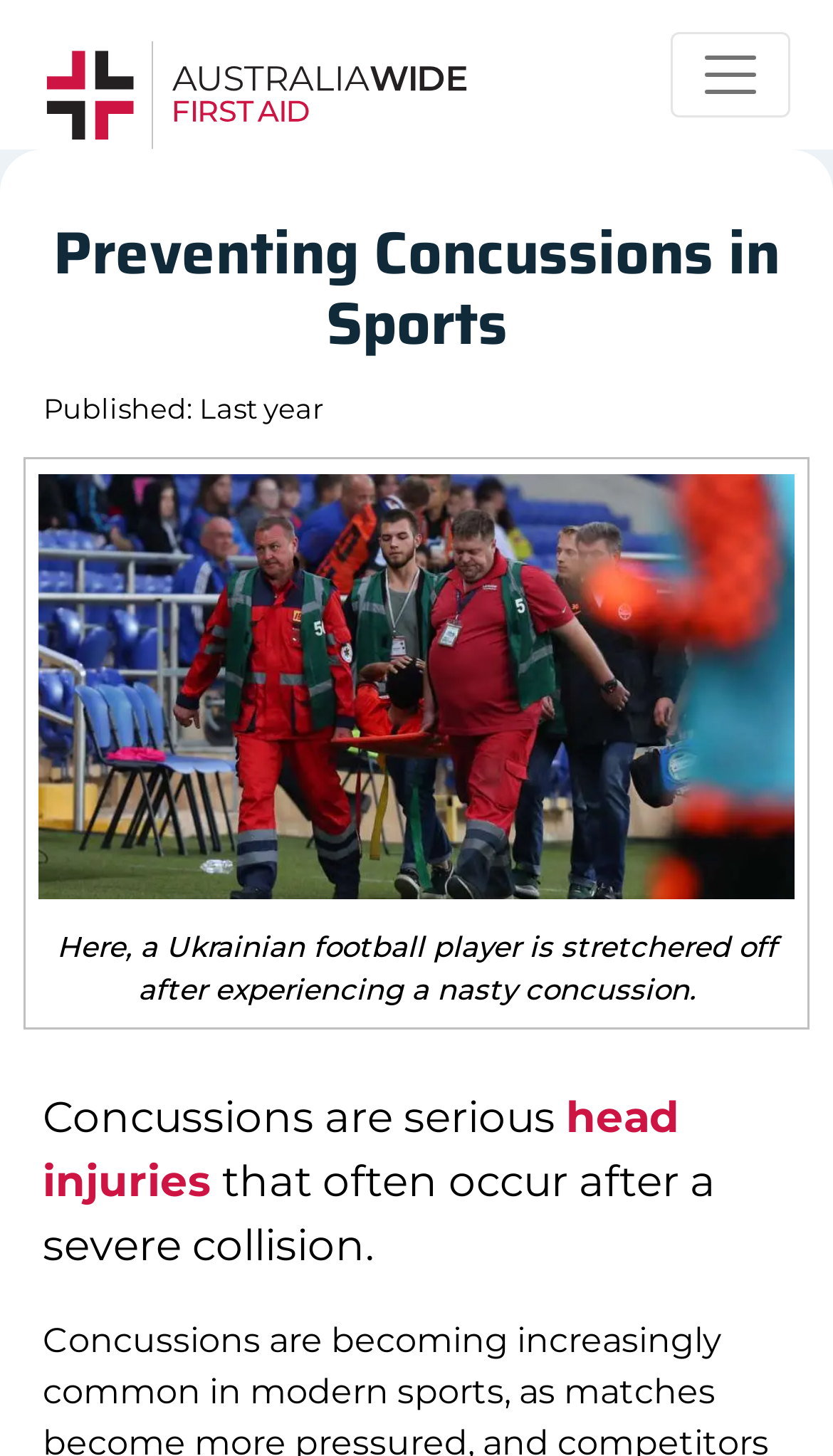What type of injury is being discussed?
From the details in the image, provide a complete and detailed answer to the question.

The webpage mentions 'head injuries' in the text, specifically stating that 'Concussions are serious head injuries that often occur after a severe collision'.